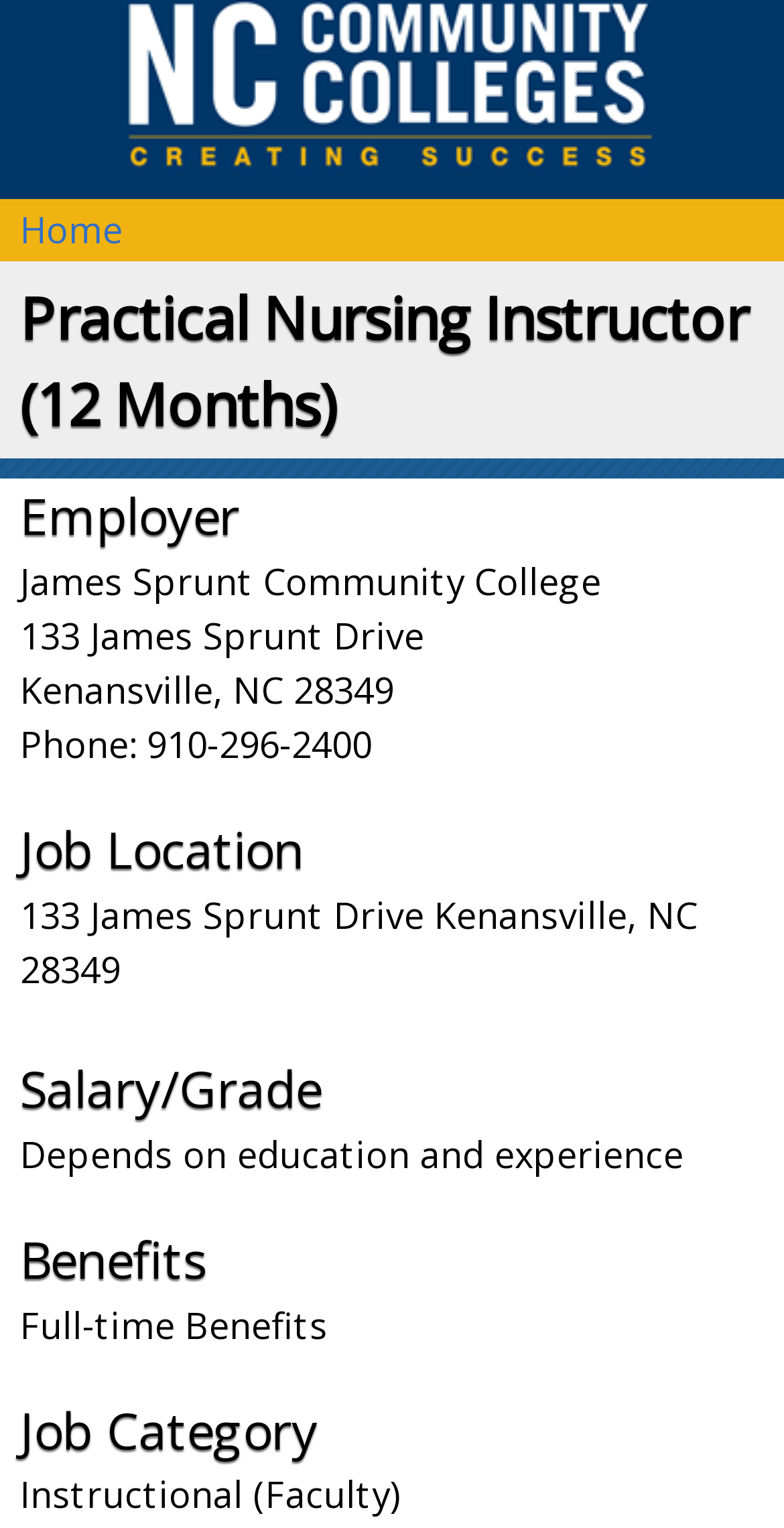Locate the primary headline on the webpage and provide its text.

NC Community Colleges Jobs